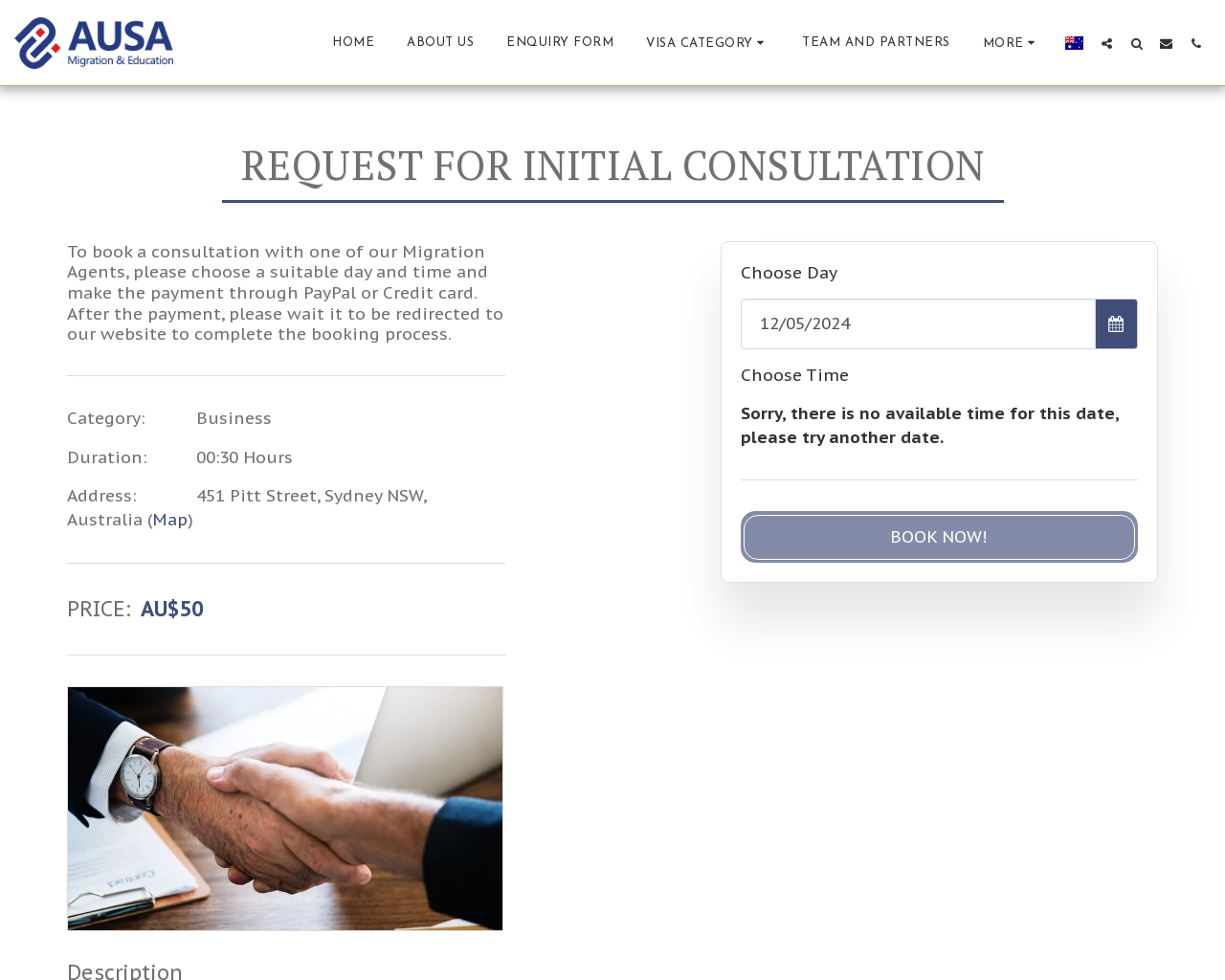Determine the bounding box coordinates of the section to be clicked to follow the instruction: "Select a date". The coordinates should be given as four float numbers between 0 and 1, formatted as [left, top, right, bottom].

[0.62, 0.319, 0.693, 0.341]